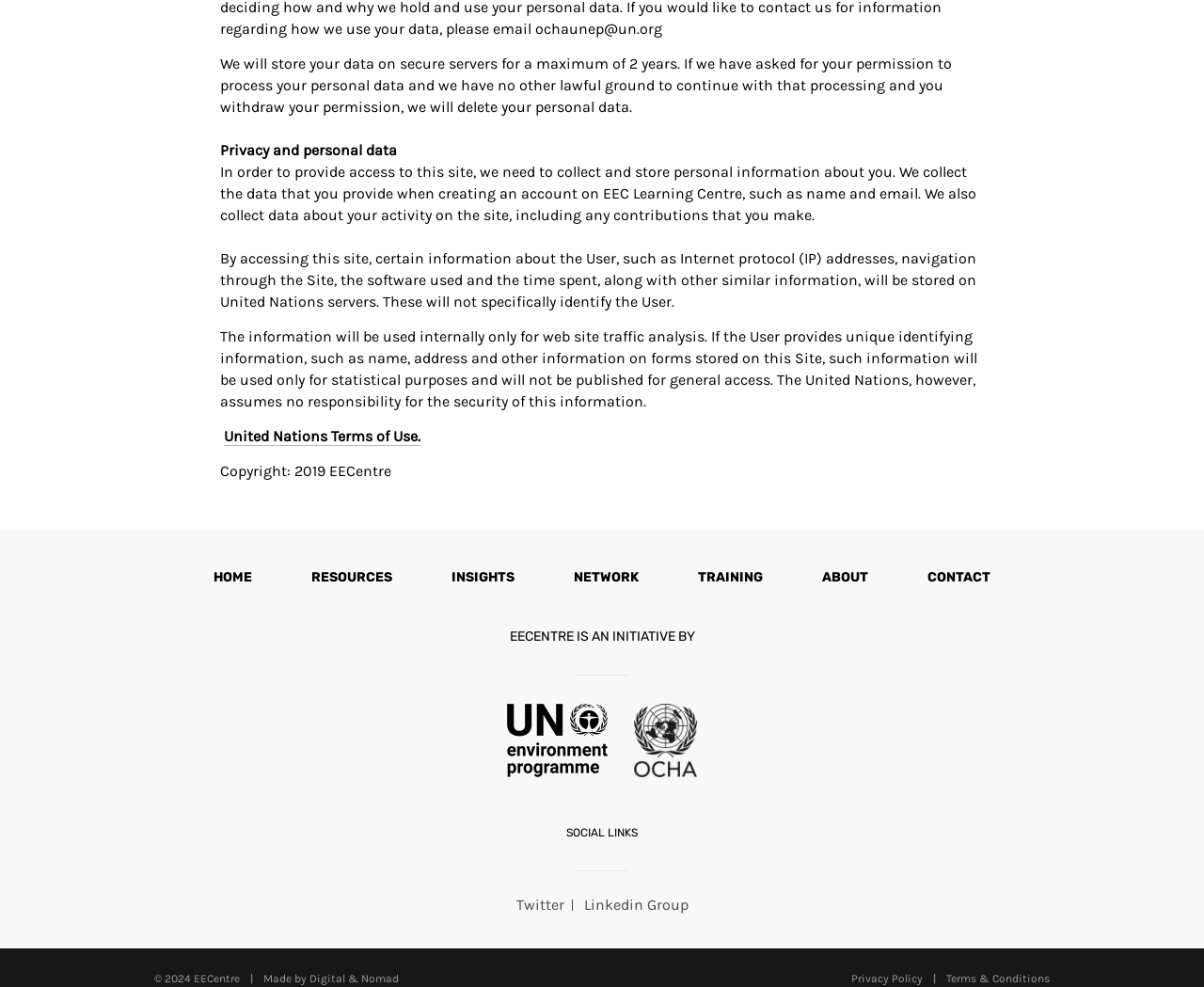Locate the bounding box coordinates of the area where you should click to accomplish the instruction: "Click Twitter".

[0.422, 0.911, 0.475, 0.922]